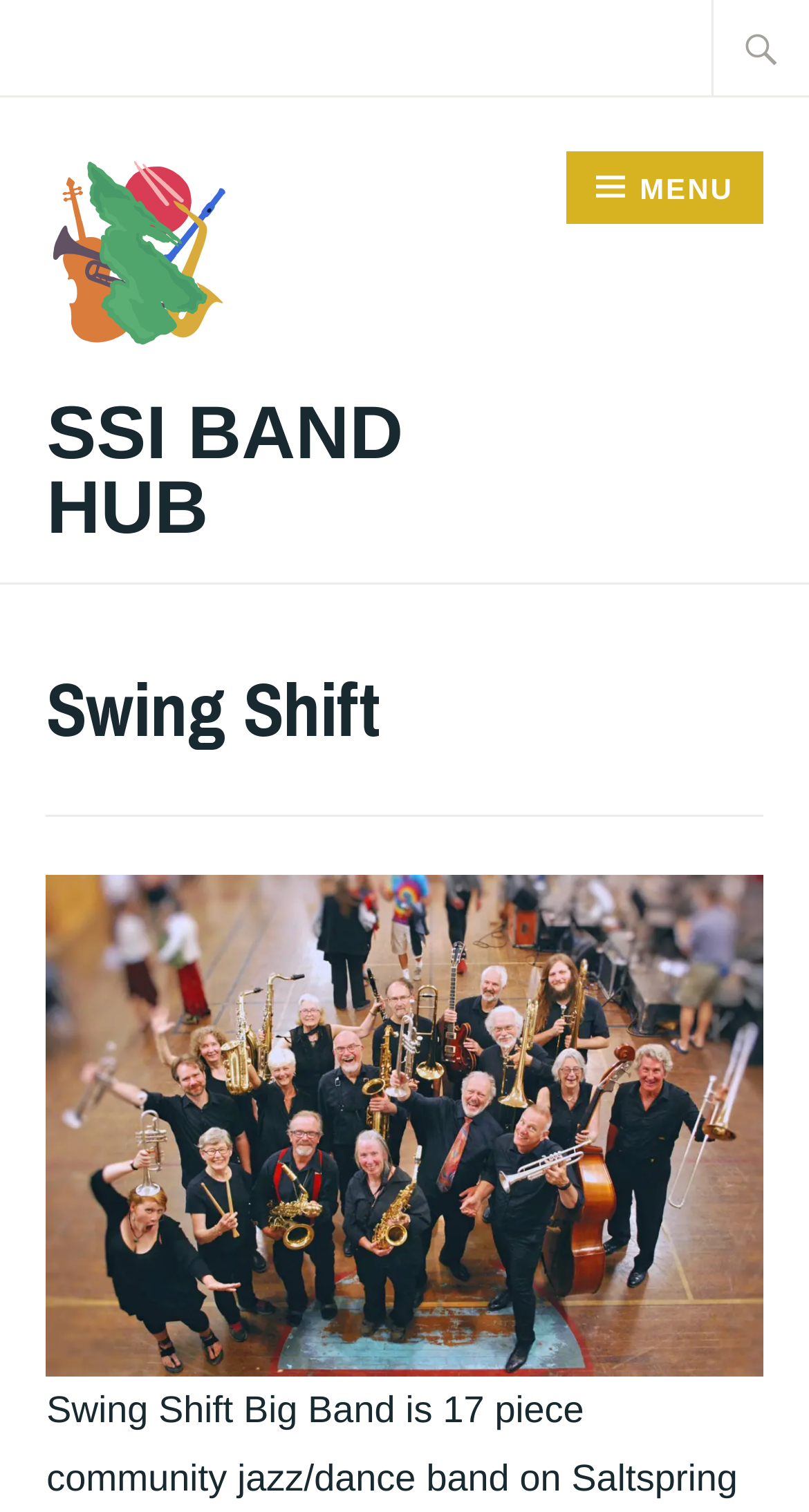Is the band's music genre specified?
Answer the question with a single word or phrase derived from the image.

Yes